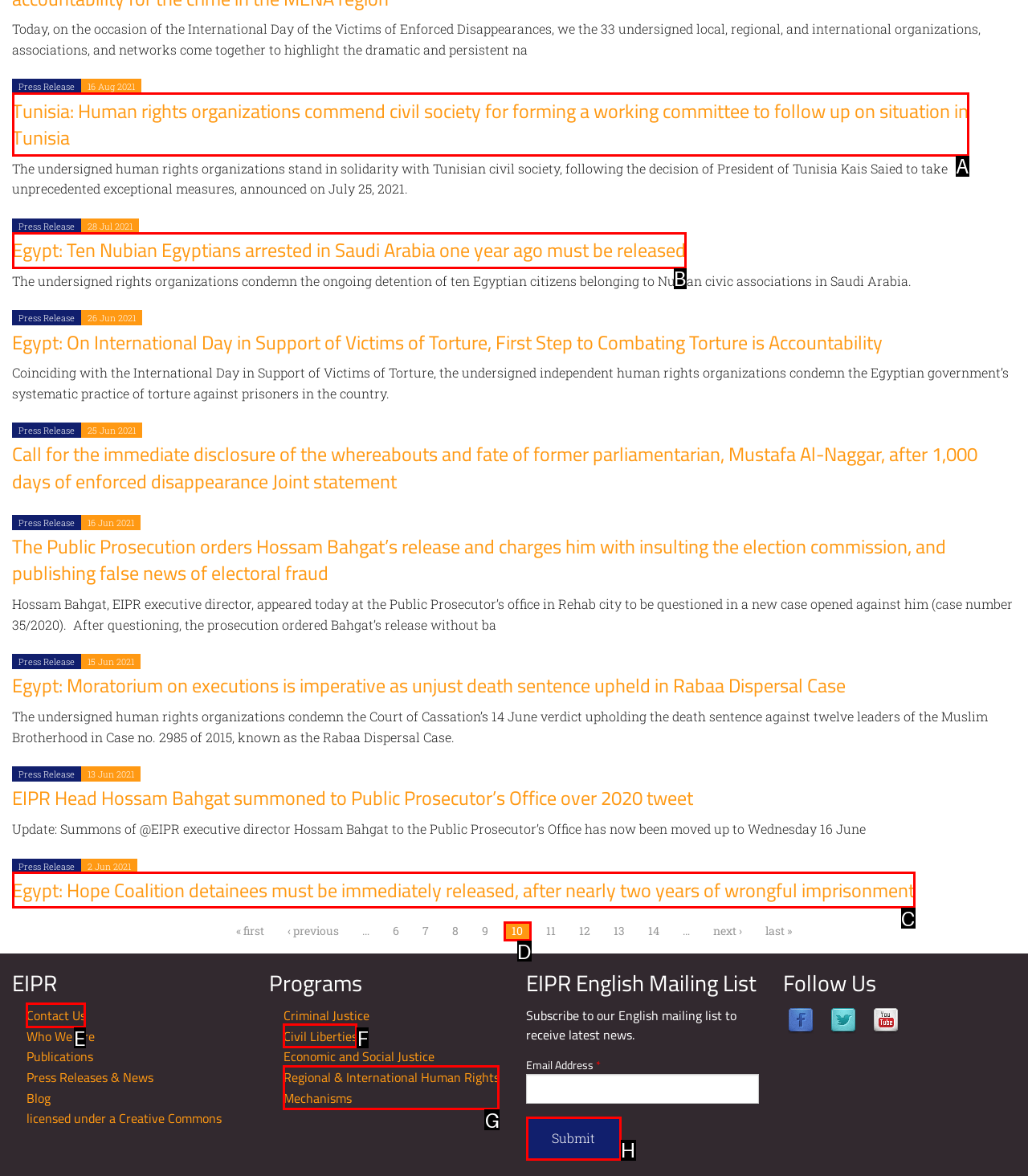Determine the appropriate lettered choice for the task: Click on the 'Contact Us' link. Reply with the correct letter.

E